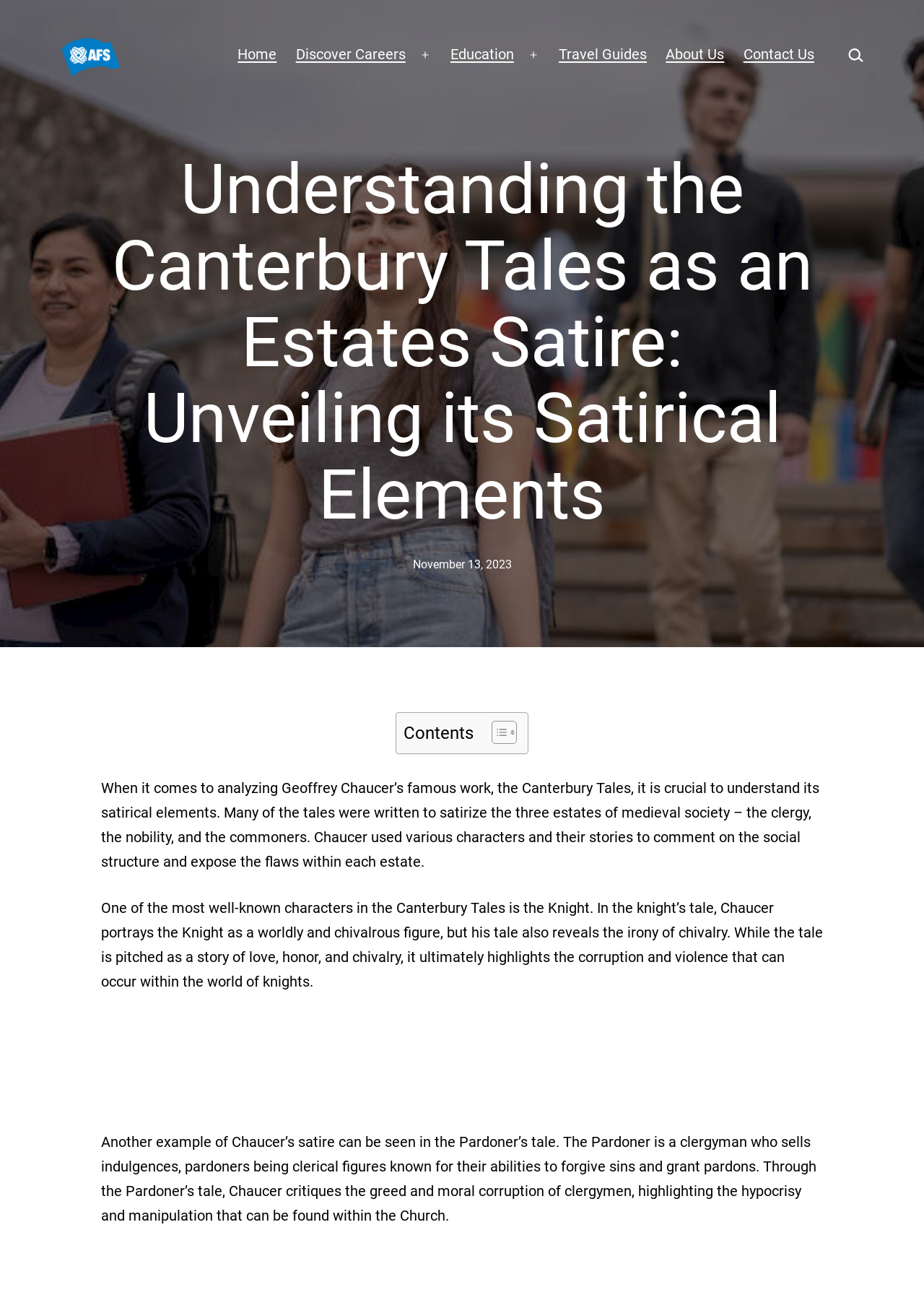Determine the bounding box coordinates for the UI element with the following description: "Discover Careers". The coordinates should be four float numbers between 0 and 1, represented as [left, top, right, bottom].

[0.31, 0.029, 0.449, 0.057]